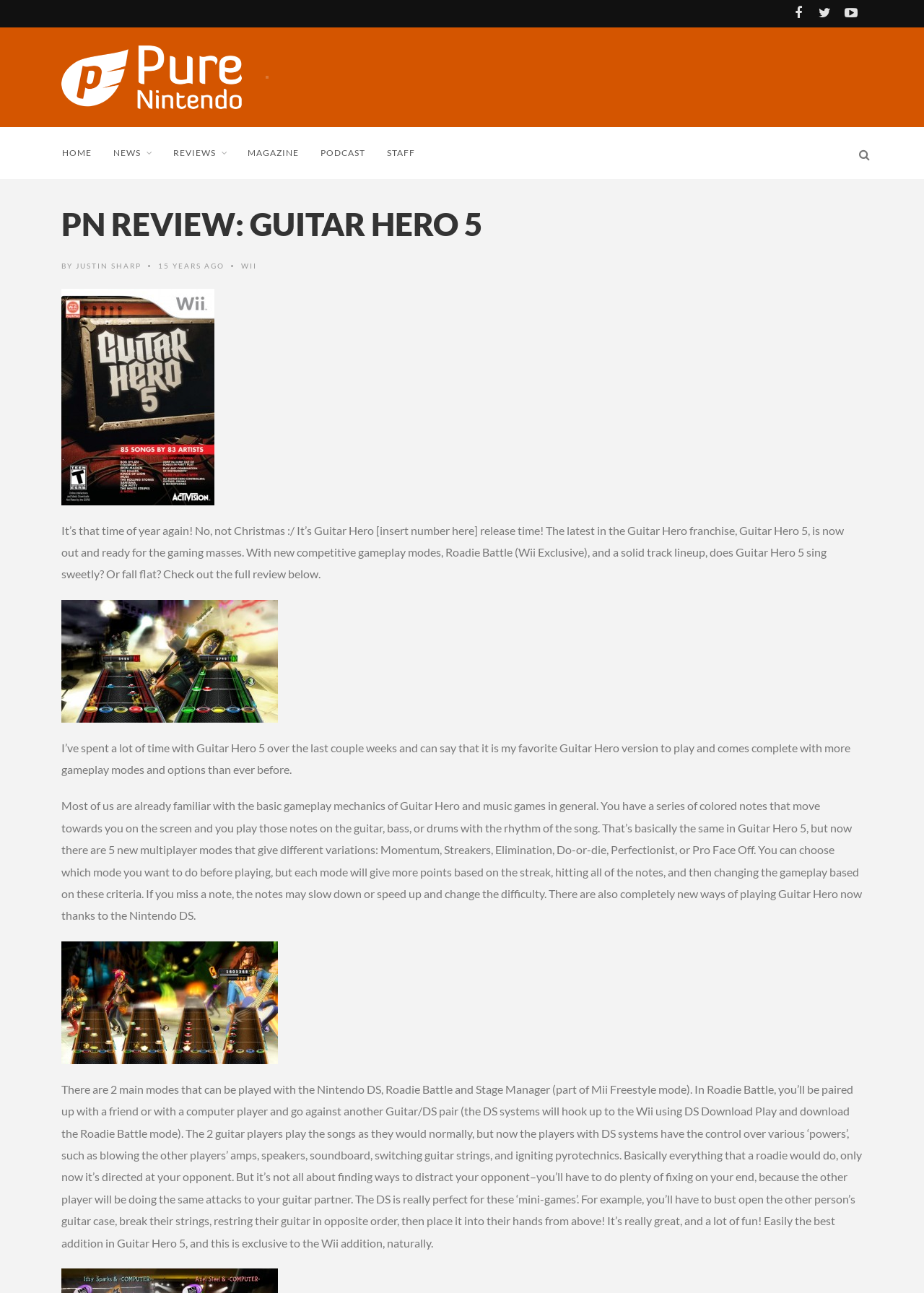What is the game being reviewed?
Answer the question with a single word or phrase, referring to the image.

Guitar Hero 5